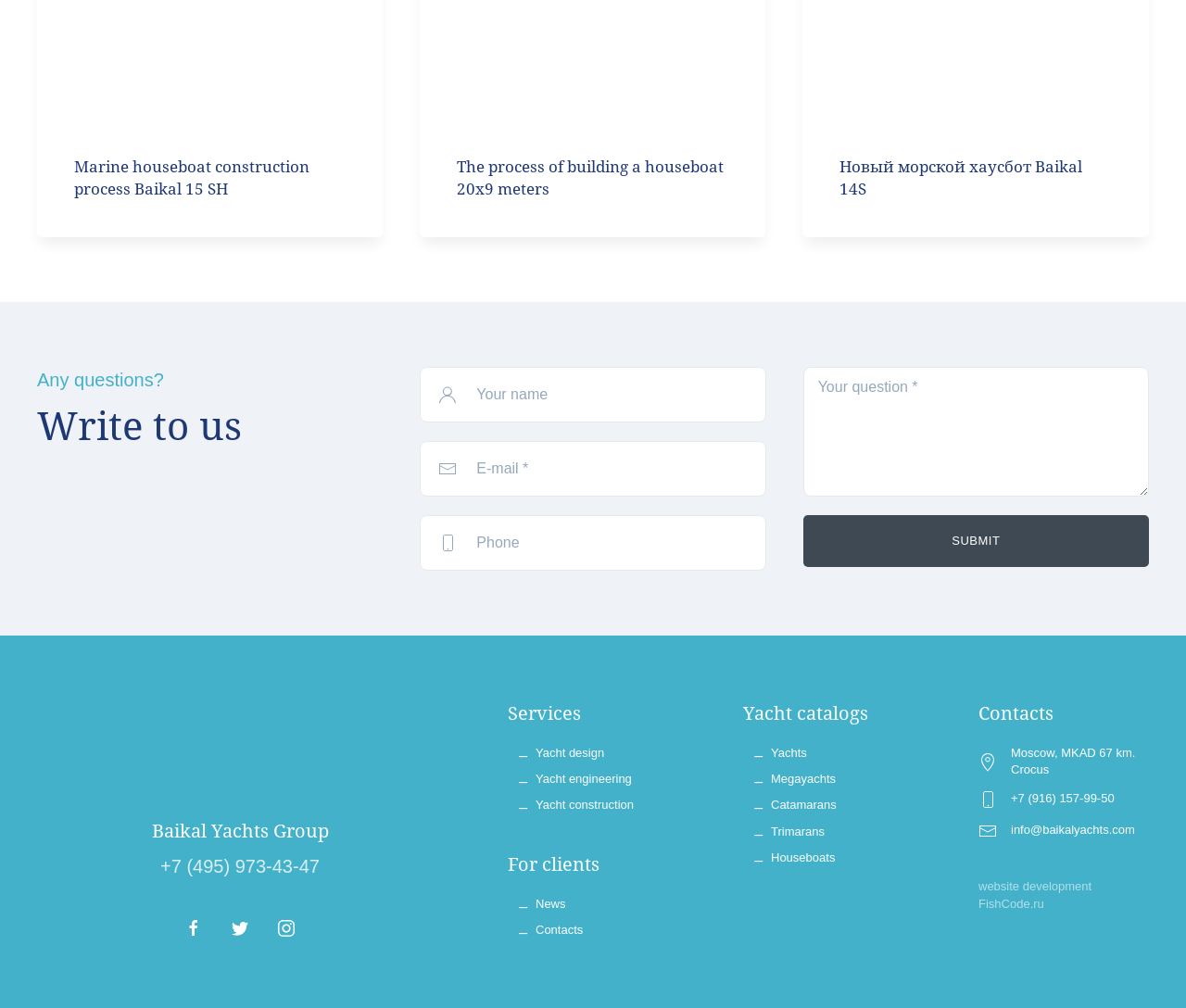Determine the bounding box for the described HTML element: "name="text" placeholder="Your question *"". Ensure the coordinates are four float numbers between 0 and 1 in the format [left, top, right, bottom].

[0.677, 0.364, 0.969, 0.493]